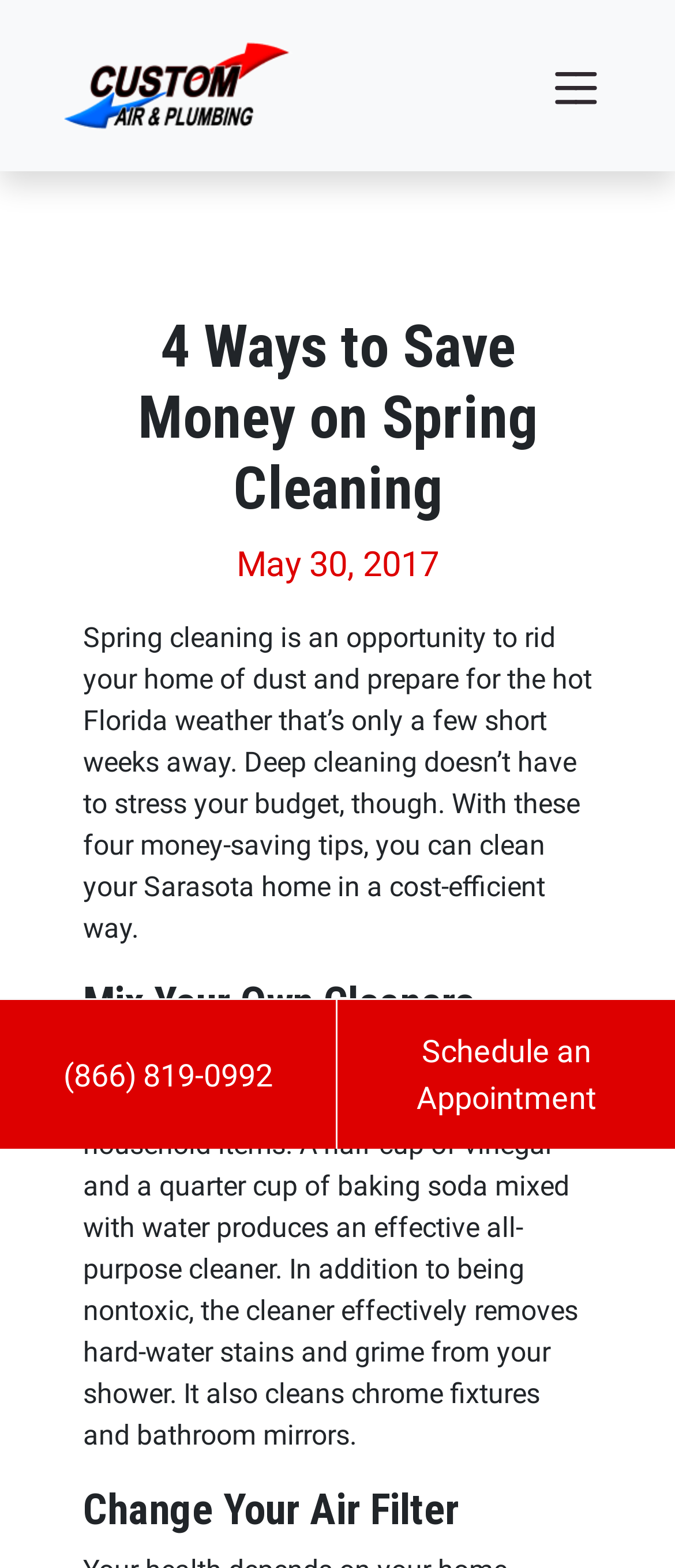Please respond in a single word or phrase: 
What is the phone number to schedule an appointment?

(866) 819-0992